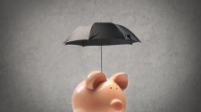Offer a meticulous description of the image.

The image features a whimsical yet poignant composition of a pink piggy bank sheltered under a small black umbrella. The backdrop is a neutral gray, enhancing the contrast and focusing attention on the piggy bank and its umbrella. This visual metaphor suggests themes of financial protection and security, illustrating the concept of safeguarding savings from unexpected downturns or challenges. The playful juxtaposition of the playful piggy bank and the serious imagery of an umbrella creates a thought-provoking commentary on financial readiness and resilience in turbulent economic times. This image accompanies the article titled "Bad News, I’m Afraid" by James Rickards, published on May 7, 2024, which explores a worrying financial forecast.